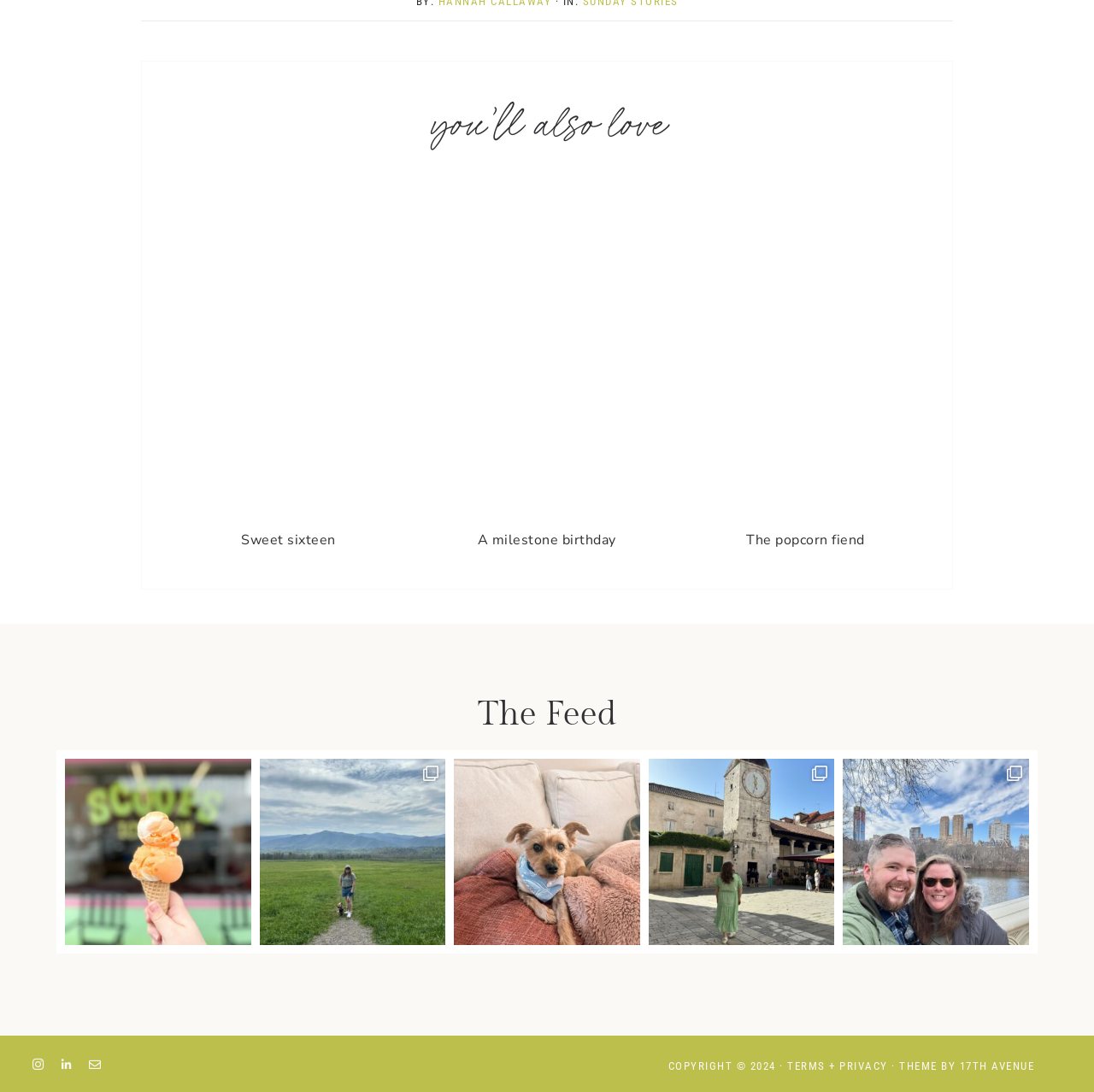Find the bounding box coordinates of the element I should click to carry out the following instruction: "view TERMS + PRIVACY".

[0.72, 0.97, 0.815, 0.982]